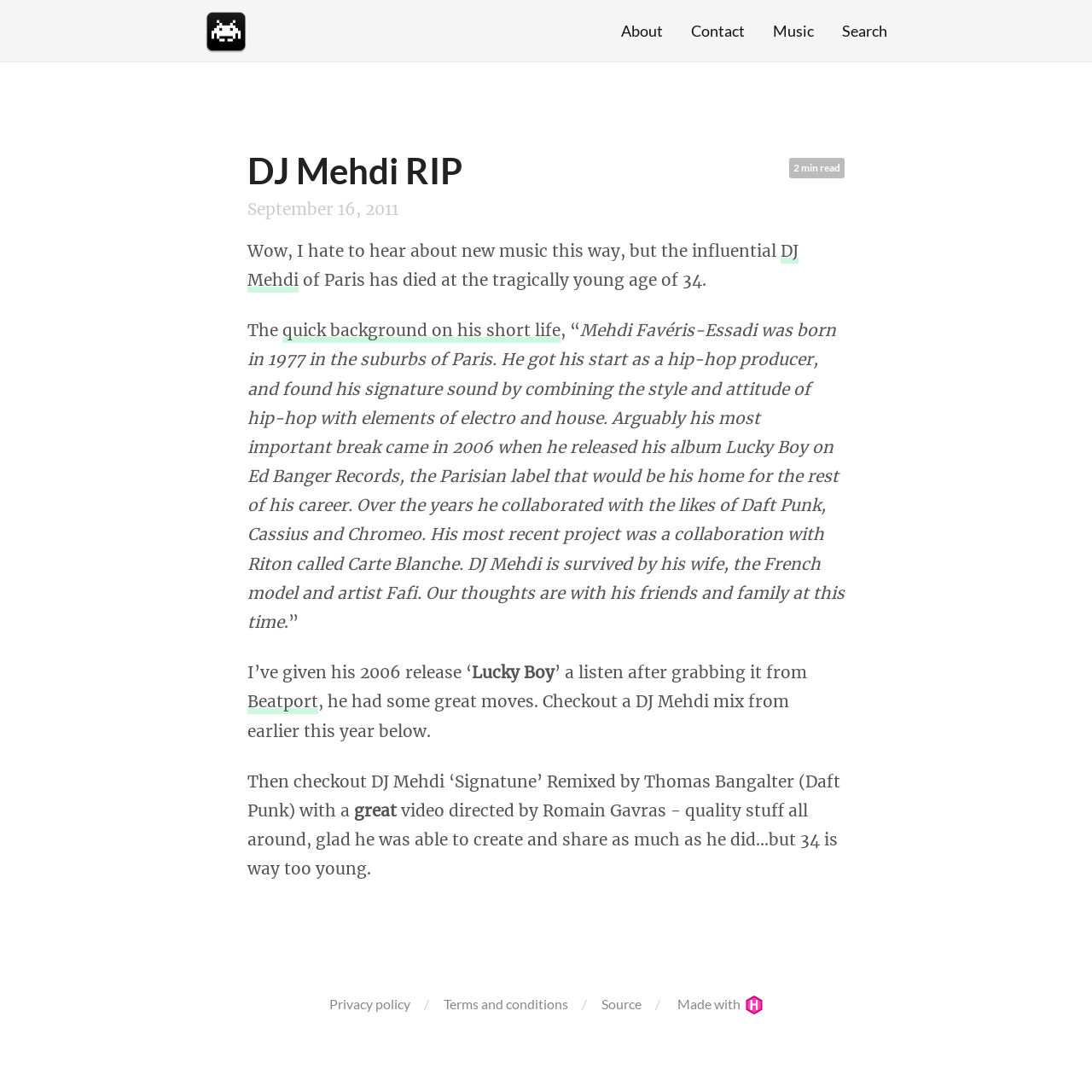Locate the primary headline on the webpage and provide its text.

DJ Mehdi RIP